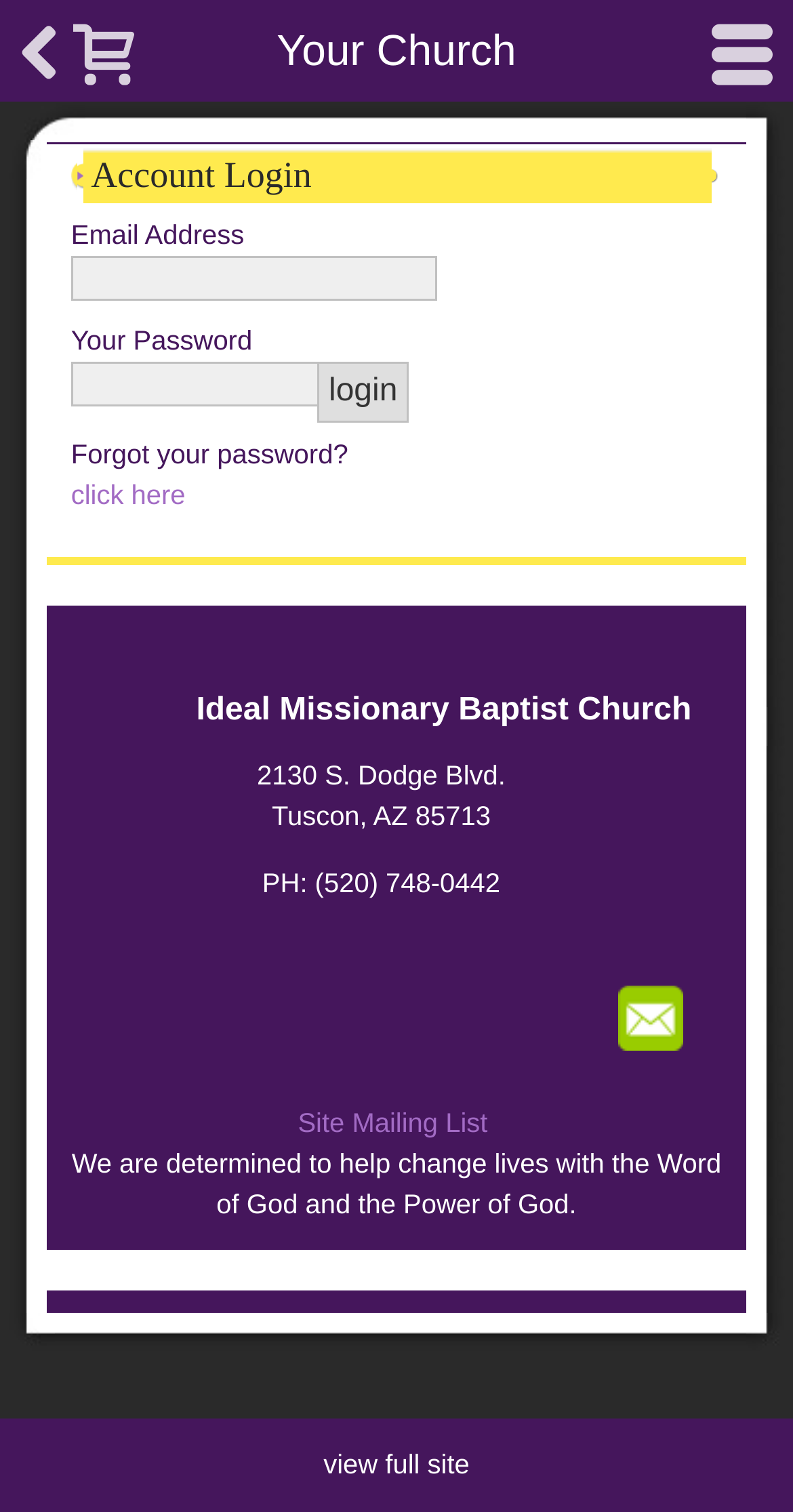Examine the image and give a thorough answer to the following question:
What is the text above the login form?

Above the login form, there is a text element that reads 'Your Church', which may be a header or a title for the login section.